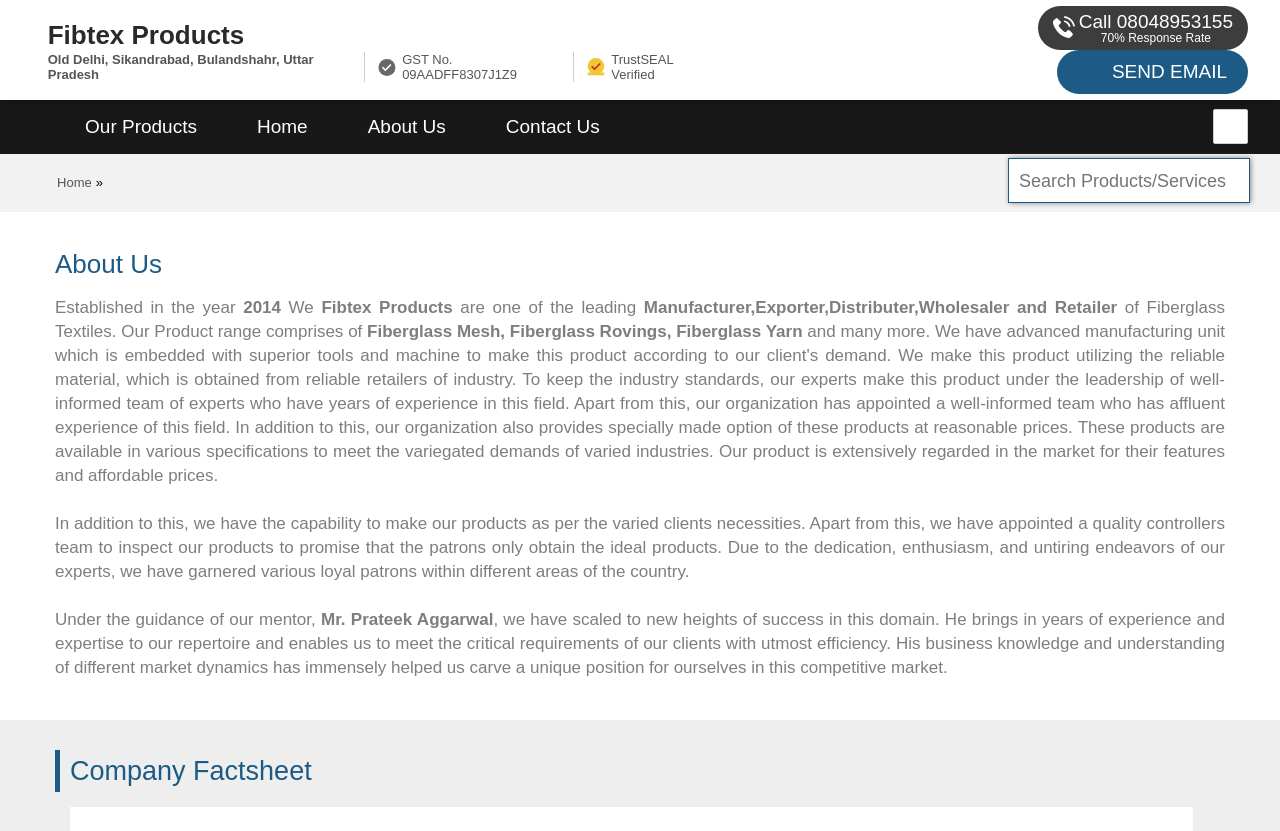Describe all the key features and sections of the webpage thoroughly.

The webpage is about Fibtex Products, a manufacturer of fiberglass textiles based in Old Delhi, Sikandrabad, Uttar Pradesh. At the top, there is a logo of Fibtex Products, accompanied by a link to the company's homepage. Below the logo, there is a heading with the company's name and a brief description of its location.

On the top-right corner, there are several icons, including a GST number, a TrustSEAL, and a call-to-action button to send an email. Next to these icons, there is a text stating the company's response rate.

The main navigation menu is located below the top section, with links to "Our Products", "Home", "About Us", and "Contact Us". There is also a search bar on the right side of the navigation menu.

The "About Us" section is the main content of the webpage. It starts with a heading and a brief introduction to the company, stating that it was established in 2014. The introduction is followed by a paragraph describing the company's products and services, including fiberglass mesh, rovings, and yarn.

Below the introduction, there is a section describing the company's capabilities and quality control process. This section is followed by a paragraph about the company's mentor, Mr. Prateek Aggarwal, and his role in the company's success.

At the bottom of the webpage, there is a heading titled "Company Factsheet".